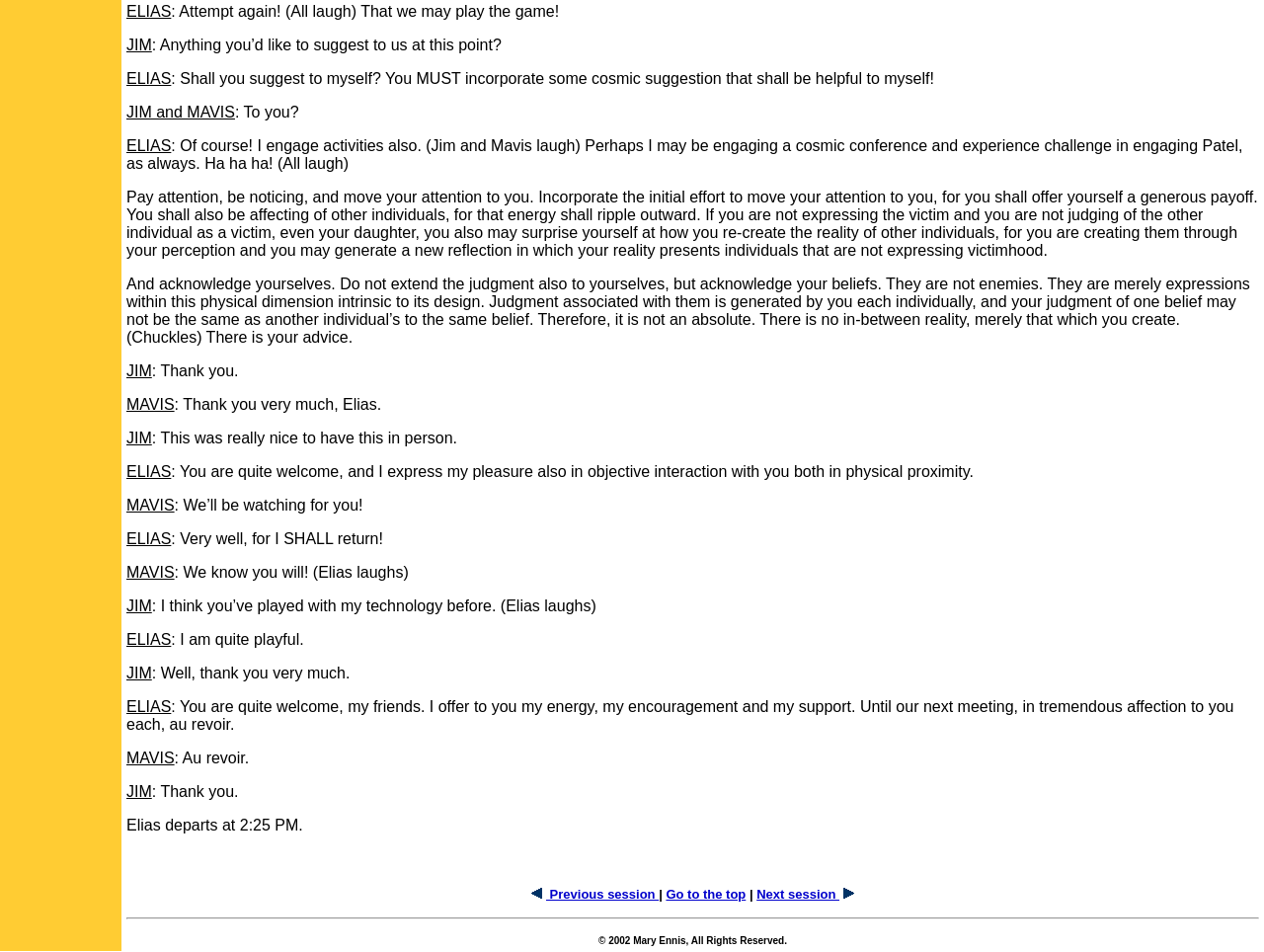What time did Elias depart?
Use the image to answer the question with a single word or phrase.

2:25 PM